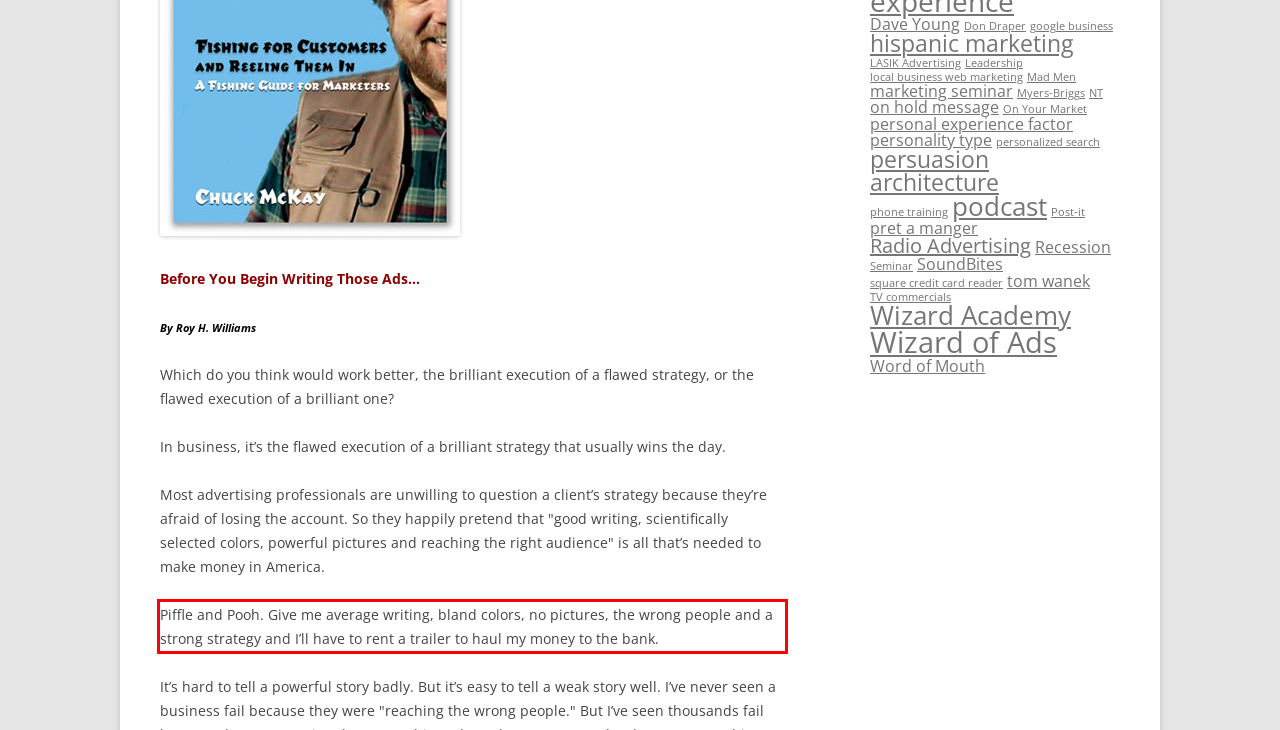Within the provided webpage screenshot, find the red rectangle bounding box and perform OCR to obtain the text content.

Piffle and Pooh. Give me average writing, bland colors, no pictures, the wrong people and a strong strategy and I’ll have to rent a trailer to haul my money to the bank.